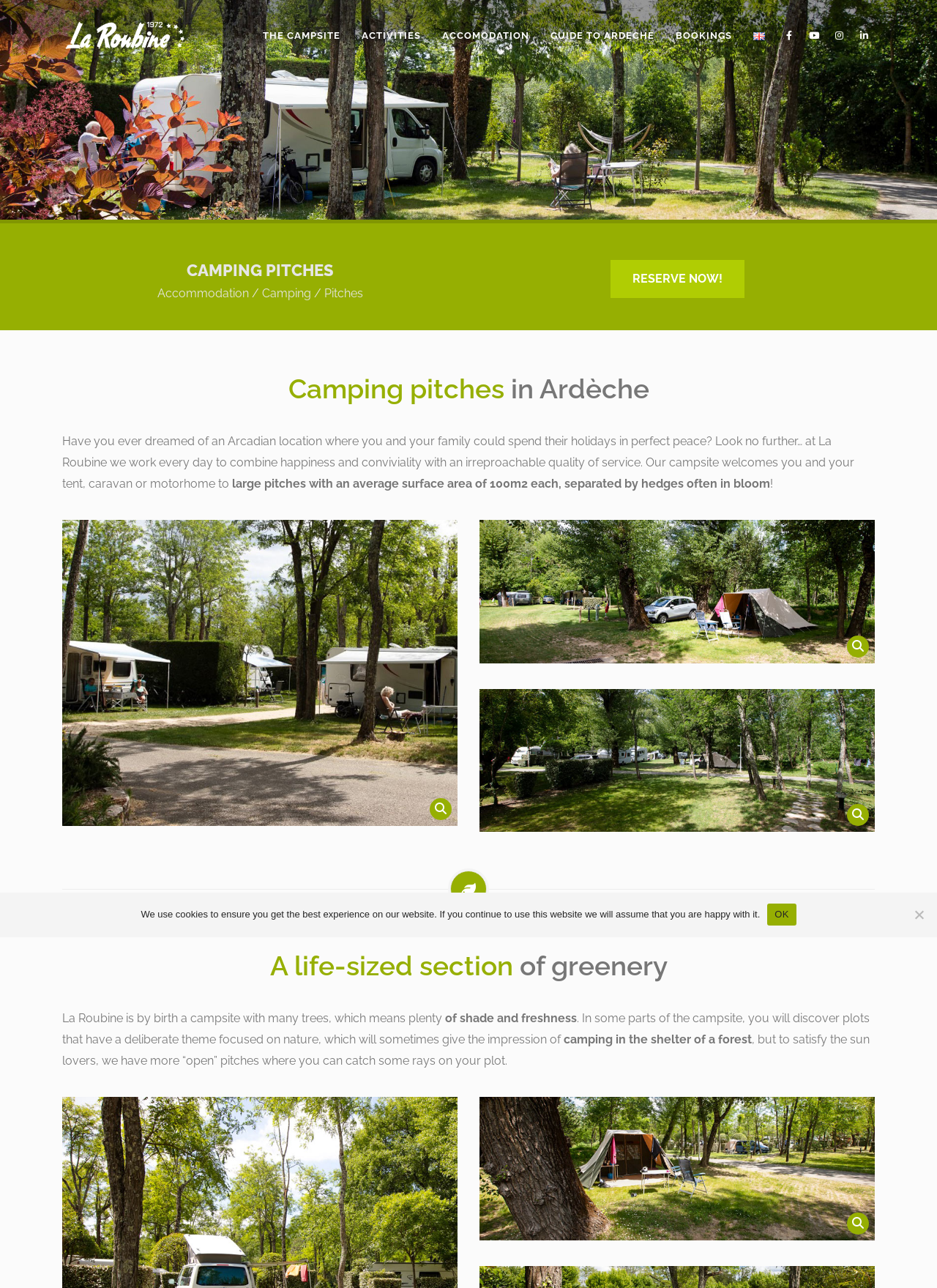What is the atmosphere of the campsite? Using the information from the screenshot, answer with a single word or phrase.

Peaceful